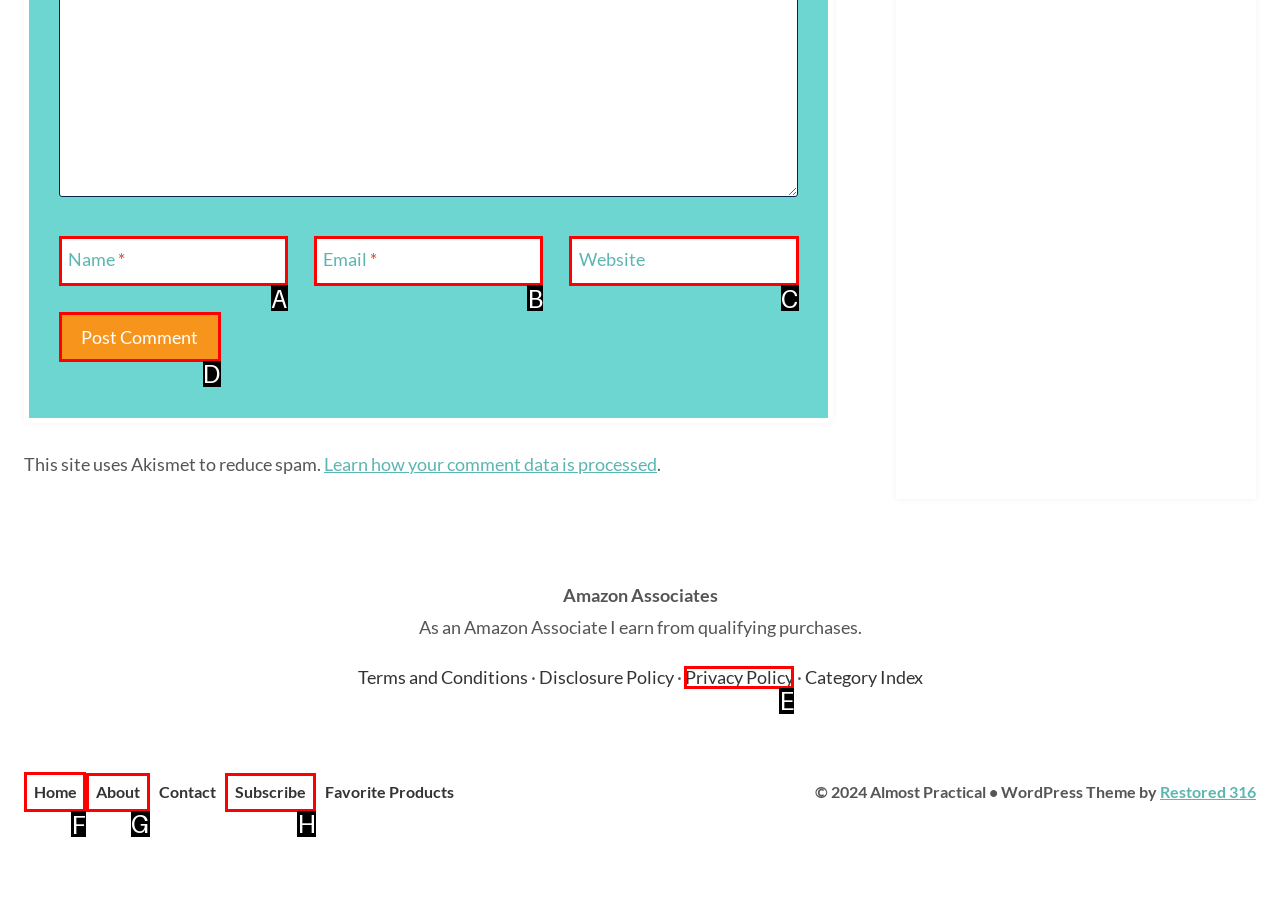Identify the letter of the UI element you need to select to accomplish the task: Go to the Home page.
Respond with the option's letter from the given choices directly.

F